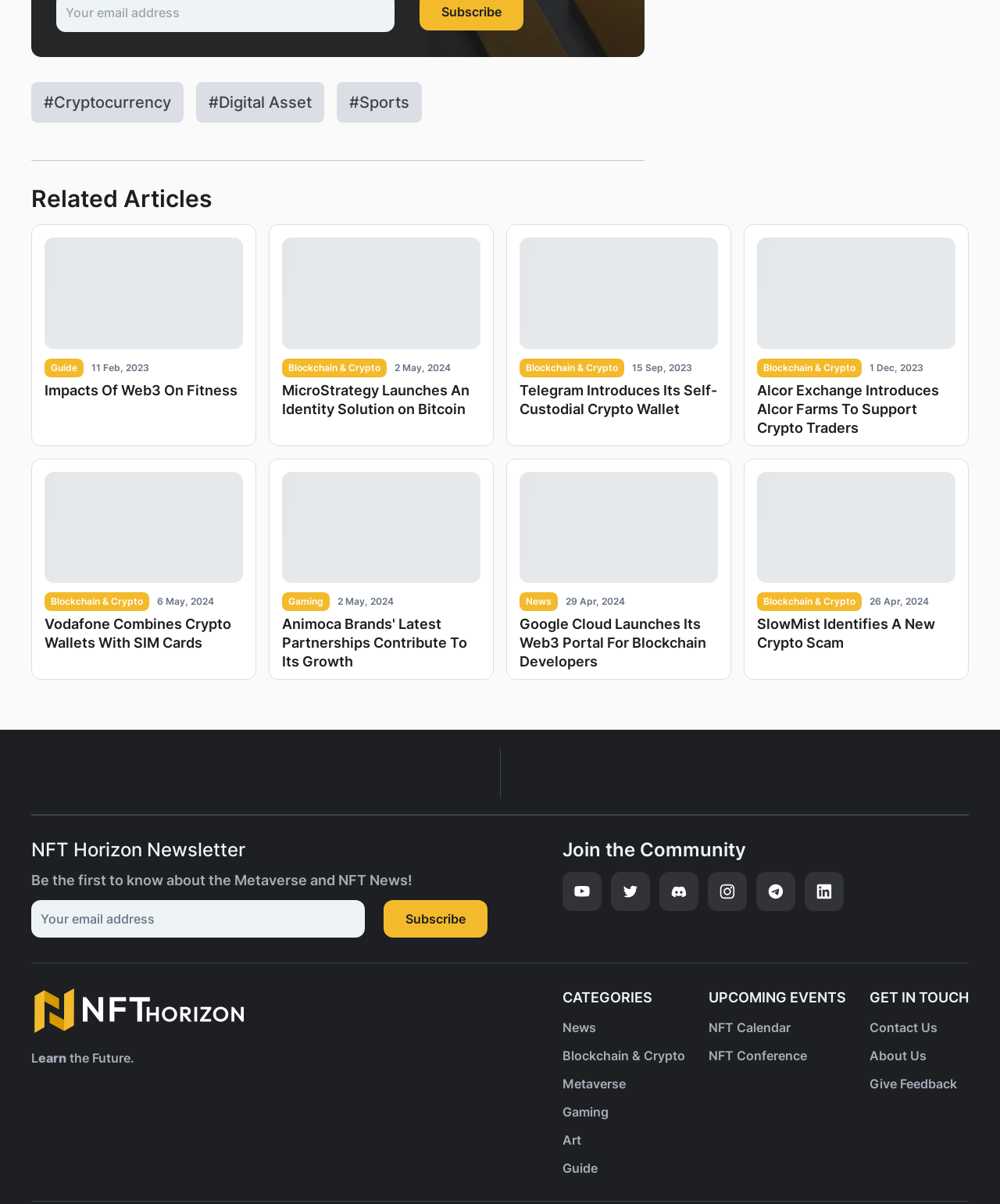Respond with a single word or phrase to the following question:
What is the purpose of the textbox in the 'NFT Horizon Newsletter' section?

Enter email address